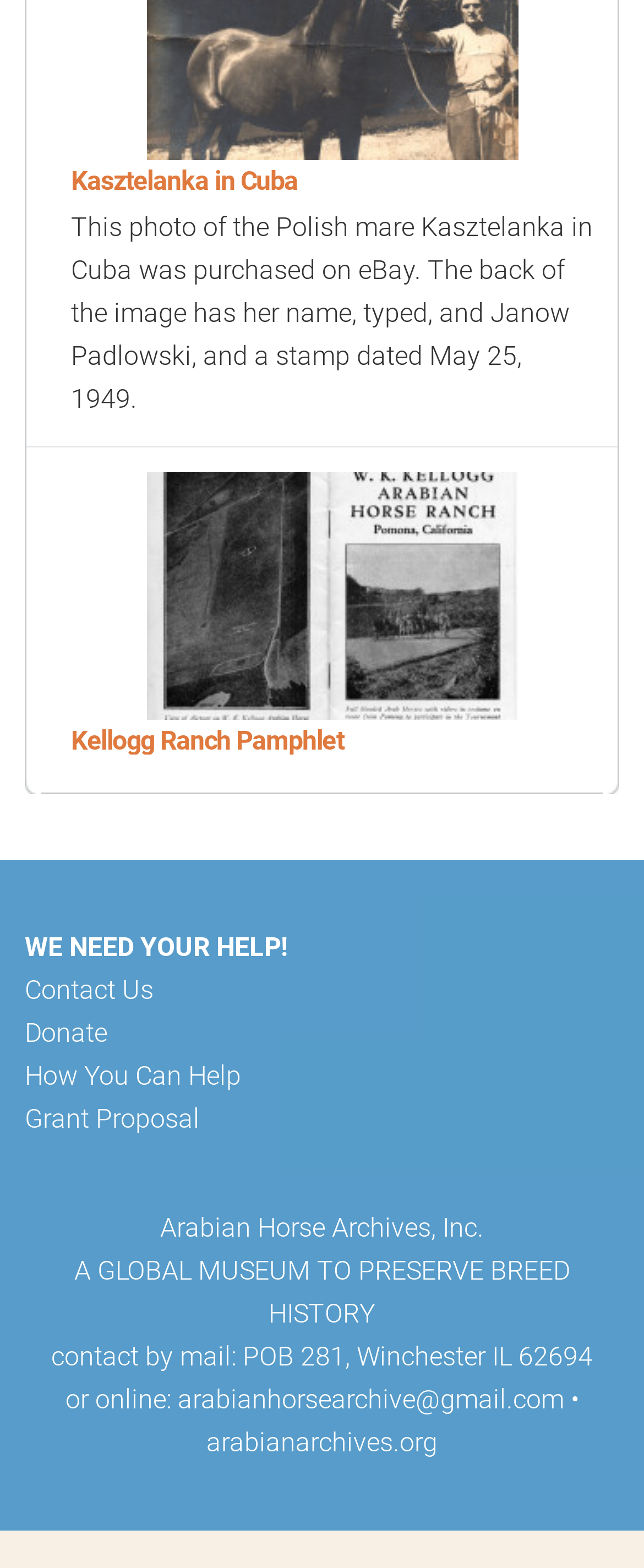Refer to the image and offer a detailed explanation in response to the question: What is the name of the pamphlet mentioned on the webpage?

The answer can be found in the link element with the text 'Kellogg Ranch Pamphlet', which is accompanied by an image element with the same name.